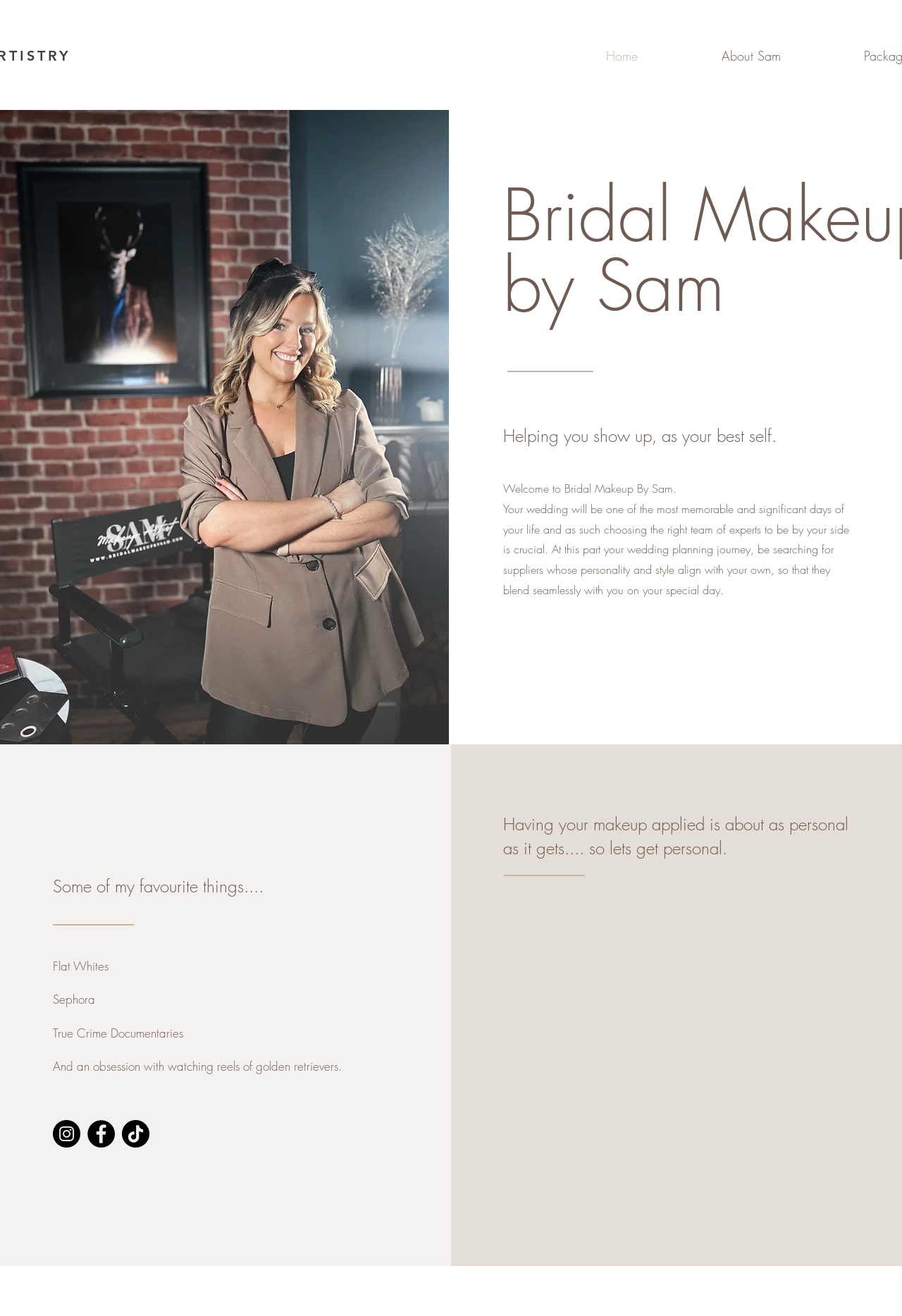Using the webpage screenshot and the element description About Sam, determine the bounding box coordinates. Specify the coordinates in the format (top-left x, top-left y, bottom-right x, bottom-right y) with values ranging from 0 to 1.

[0.715, 0.029, 0.873, 0.056]